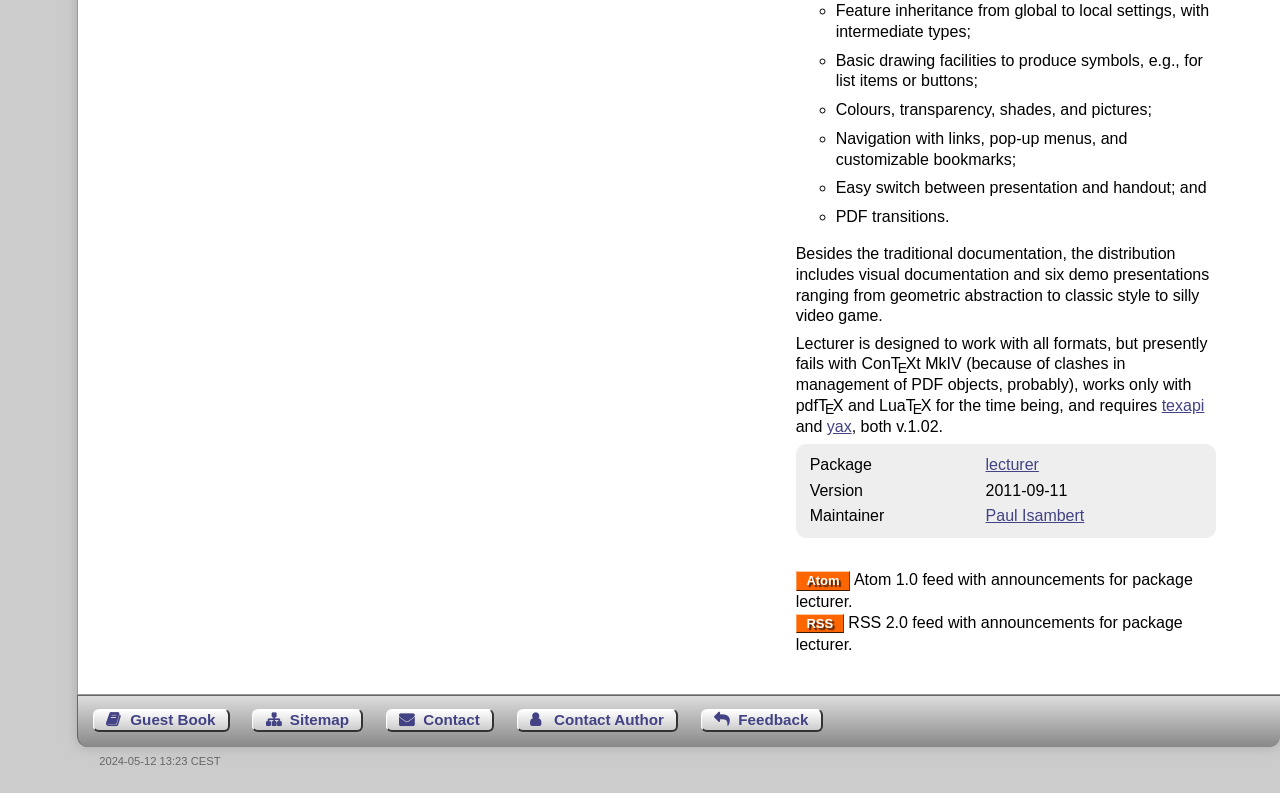Locate the bounding box coordinates of the UI element described by: "October 2018". Provide the coordinates as four float numbers between 0 and 1, formatted as [left, top, right, bottom].

None